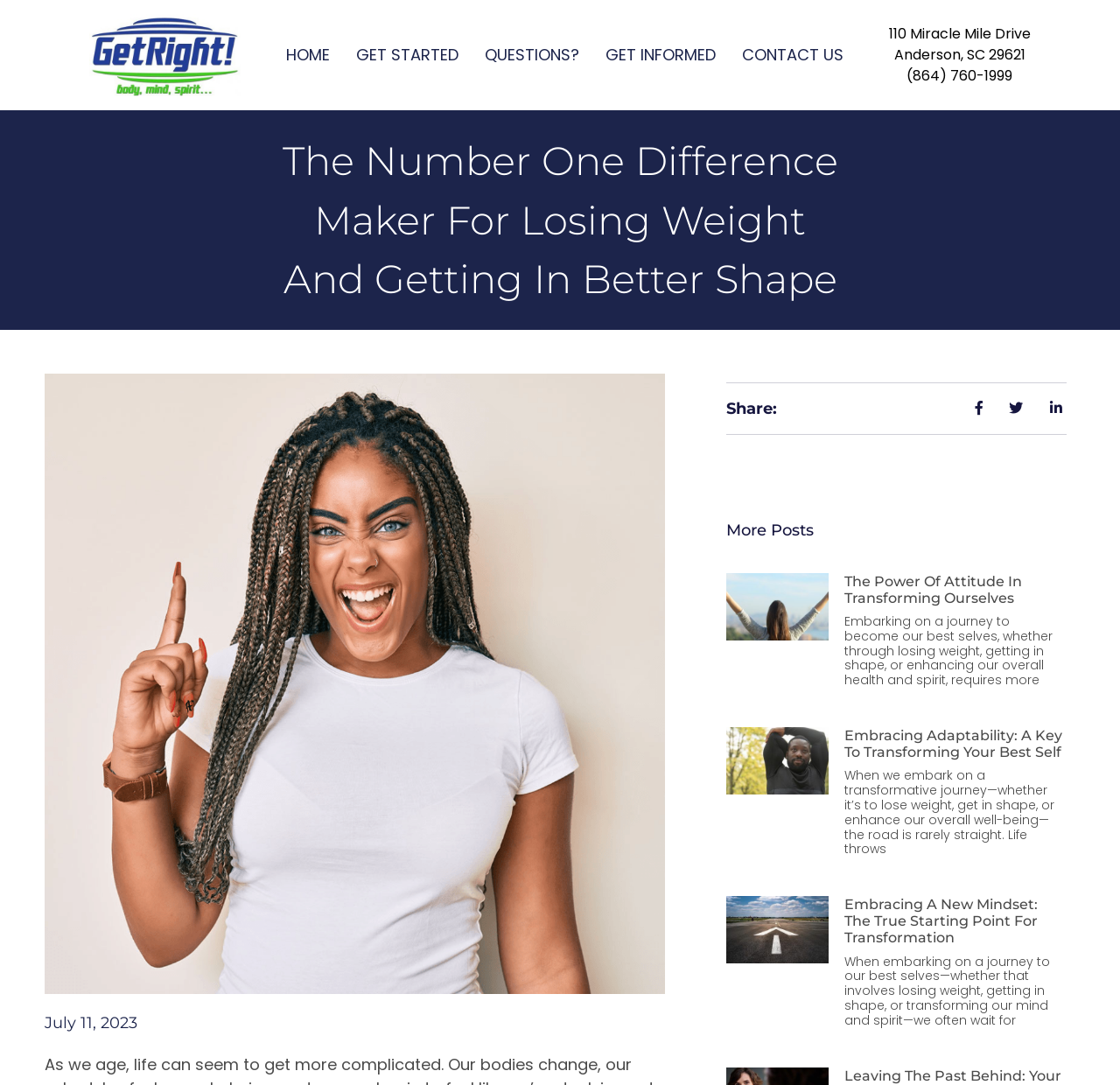How many articles are listed on the webpage?
Using the screenshot, give a one-word or short phrase answer.

3